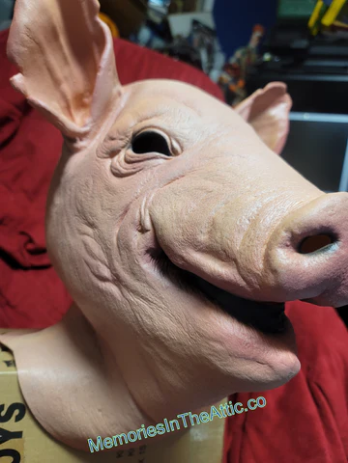Elaborate on the various elements present in the image.

This image features a realistic pig latex Halloween mask inspired by the "Spiral From The Book of Saw" movie. The mask showcases intricate details, highlighting features like fine wrinkles and contours that mimic the appearance of a real pig, designed to create a terrifying effect. It sits against a vibrant red background, emphasizing its lifelike qualities. The name of the retailer, "MemoriesInTheAttic.co," is elegantly overlaid on the image, indicating where interested buyers can purchase this officially licensed item. This mask is a perfect addition for Halloween enthusiasts or collectors of horror film memorabilia, capturing the essence of the character it represents.